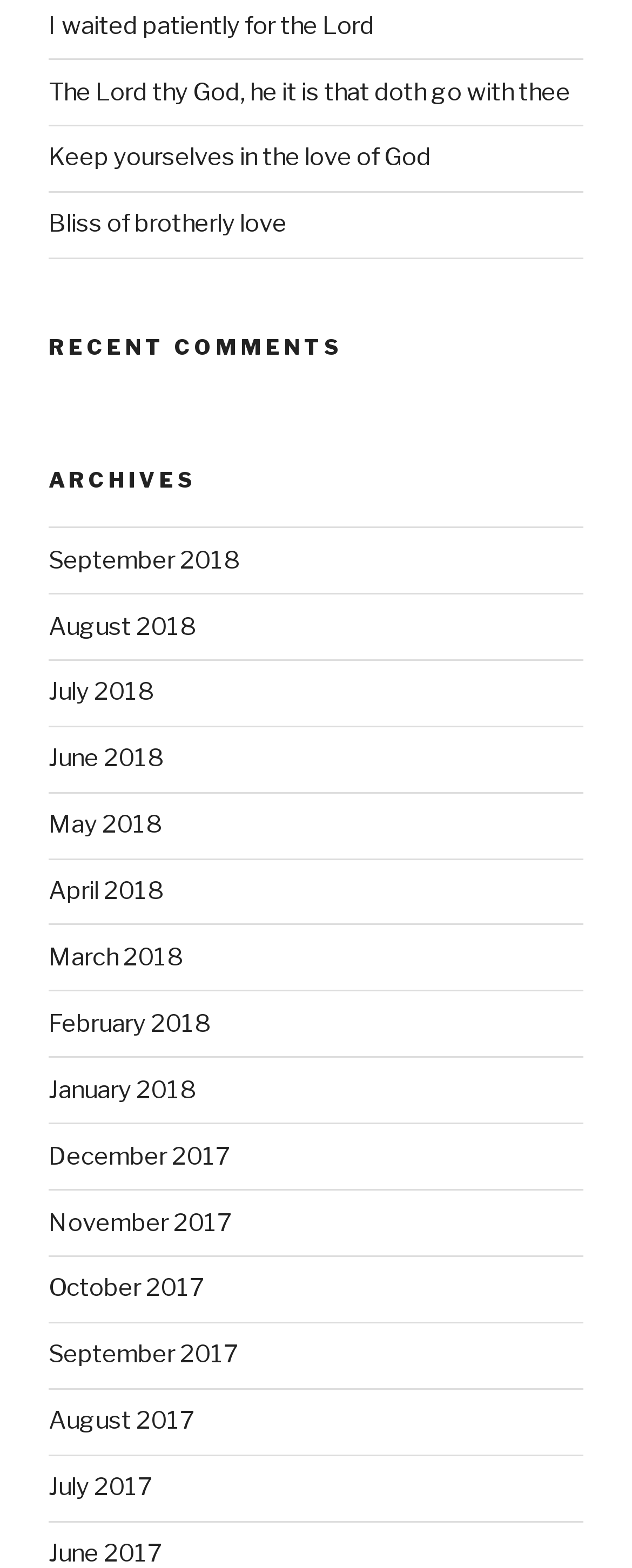From the element description January 2018, predict the bounding box coordinates of the UI element. The coordinates must be specified in the format (top-left x, top-left y, bottom-right x, bottom-right y) and should be within the 0 to 1 range.

[0.077, 0.686, 0.31, 0.704]